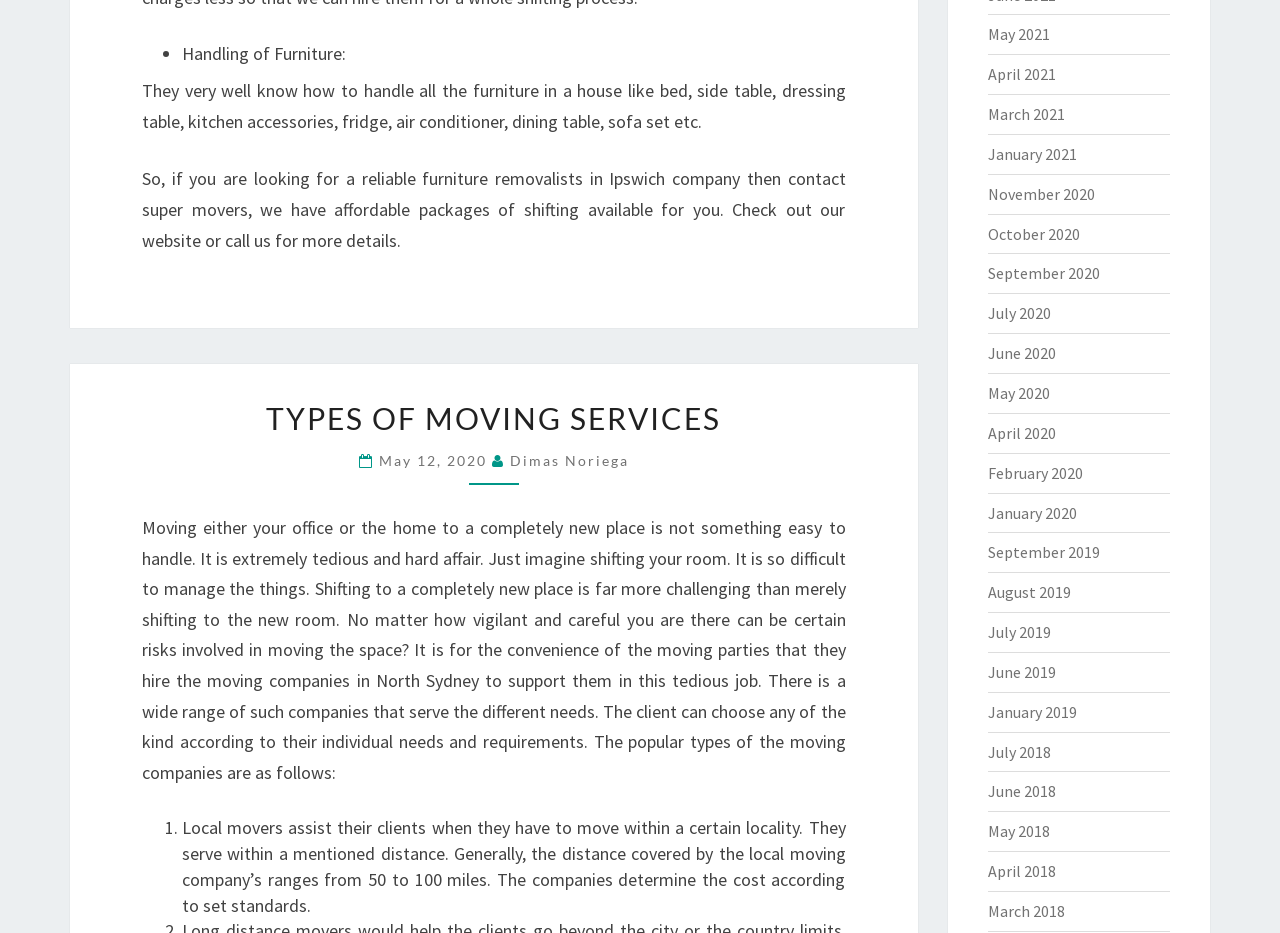What is the date of the article 'TYPES OF MOVING SERVICES'?
Can you provide an in-depth and detailed response to the question?

The date of the article 'TYPES OF MOVING SERVICES' is May 12, 2020, as indicated by the link 'May 12, 2020' next to the author's name 'Dimas Noriega'.